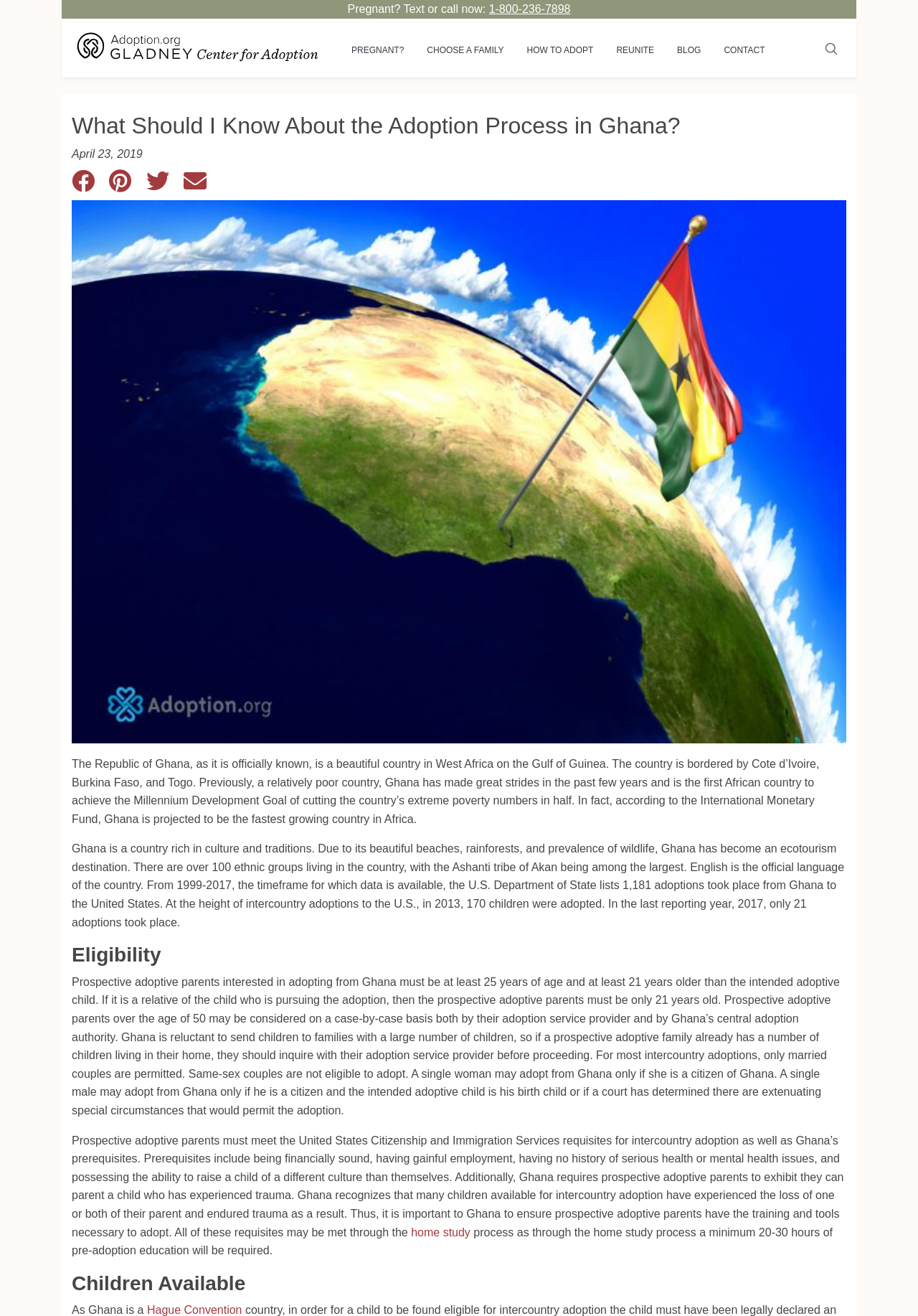What is the country being discussed?
Please provide a comprehensive answer based on the details in the screenshot.

Based on the webpage content, the country being discussed is Ghana, which is mentioned in the heading 'What Should I Know About the Adoption Process in Ghana?' and also in the text 'The Republic of Ghana, as it is officially known, is a beautiful country in West Africa on the Gulf of Guinea.'